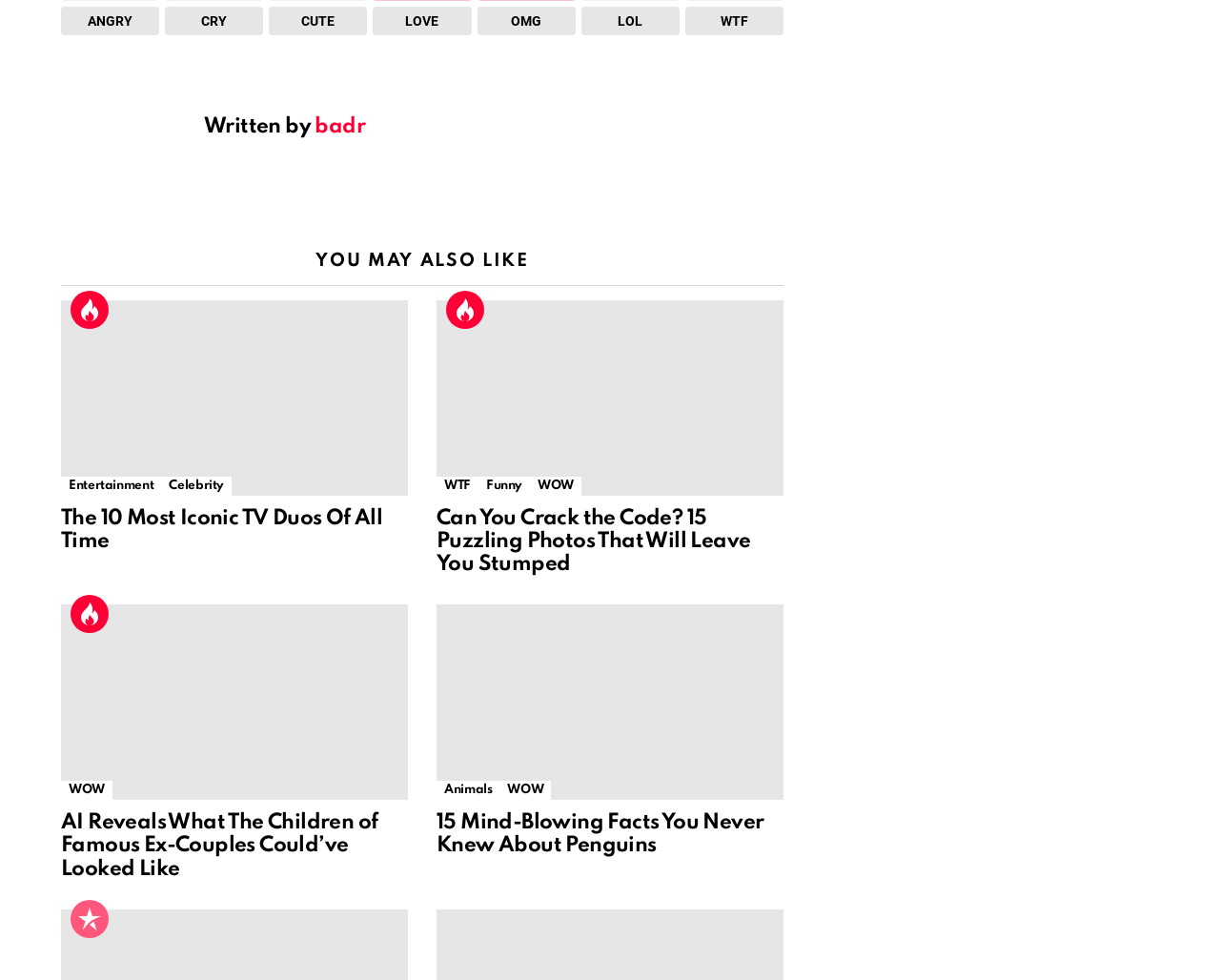Identify the bounding box coordinates of the clickable region to carry out the given instruction: "Read the article 'The 10 Most Iconic TV and Movie Duos Of All Time'".

[0.05, 0.306, 0.334, 0.505]